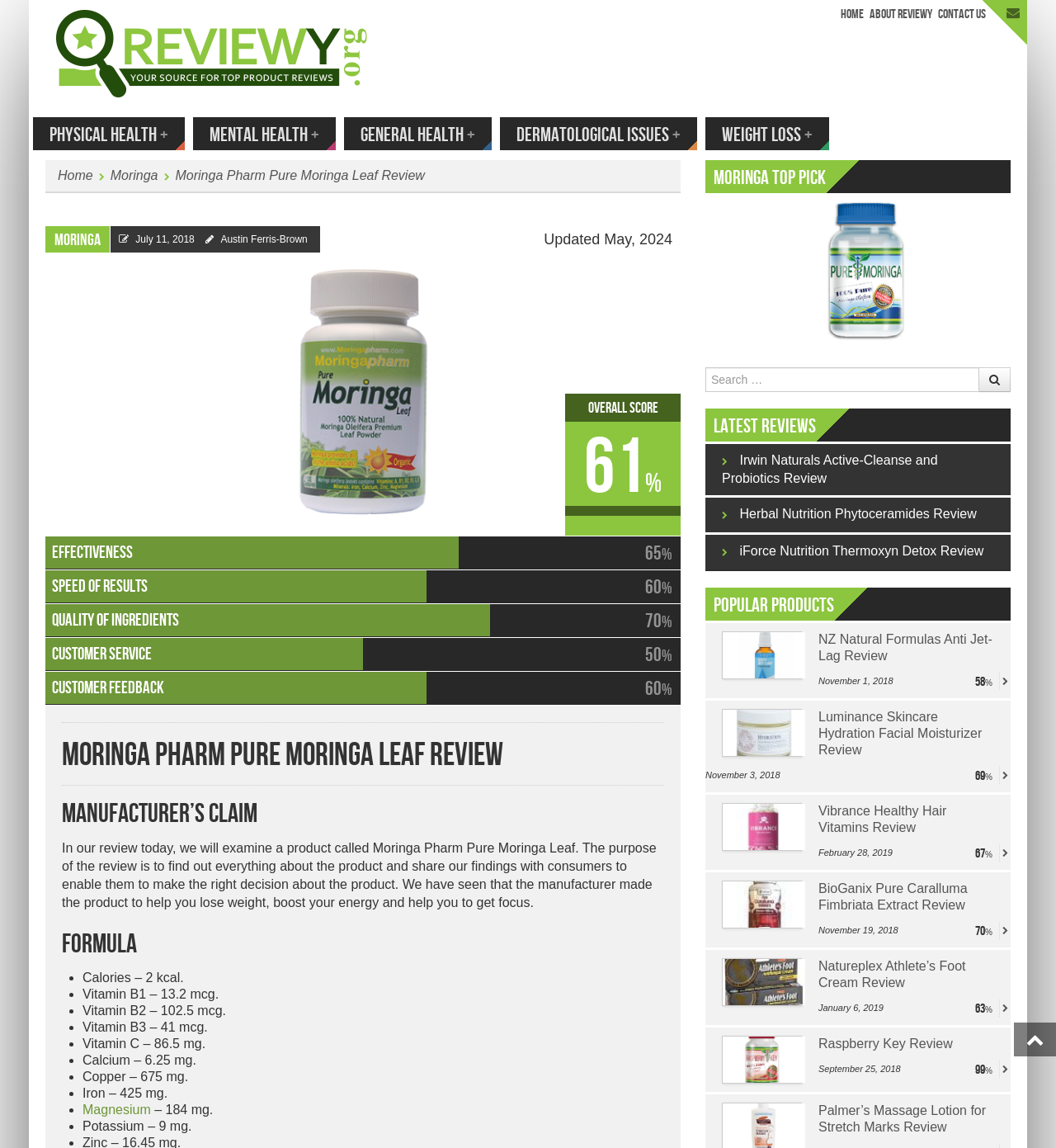Determine the bounding box coordinates of the region that needs to be clicked to achieve the task: "Click on Moringa Pharm Pure Moringa Leaf Review link".

[0.166, 0.152, 0.402, 0.165]